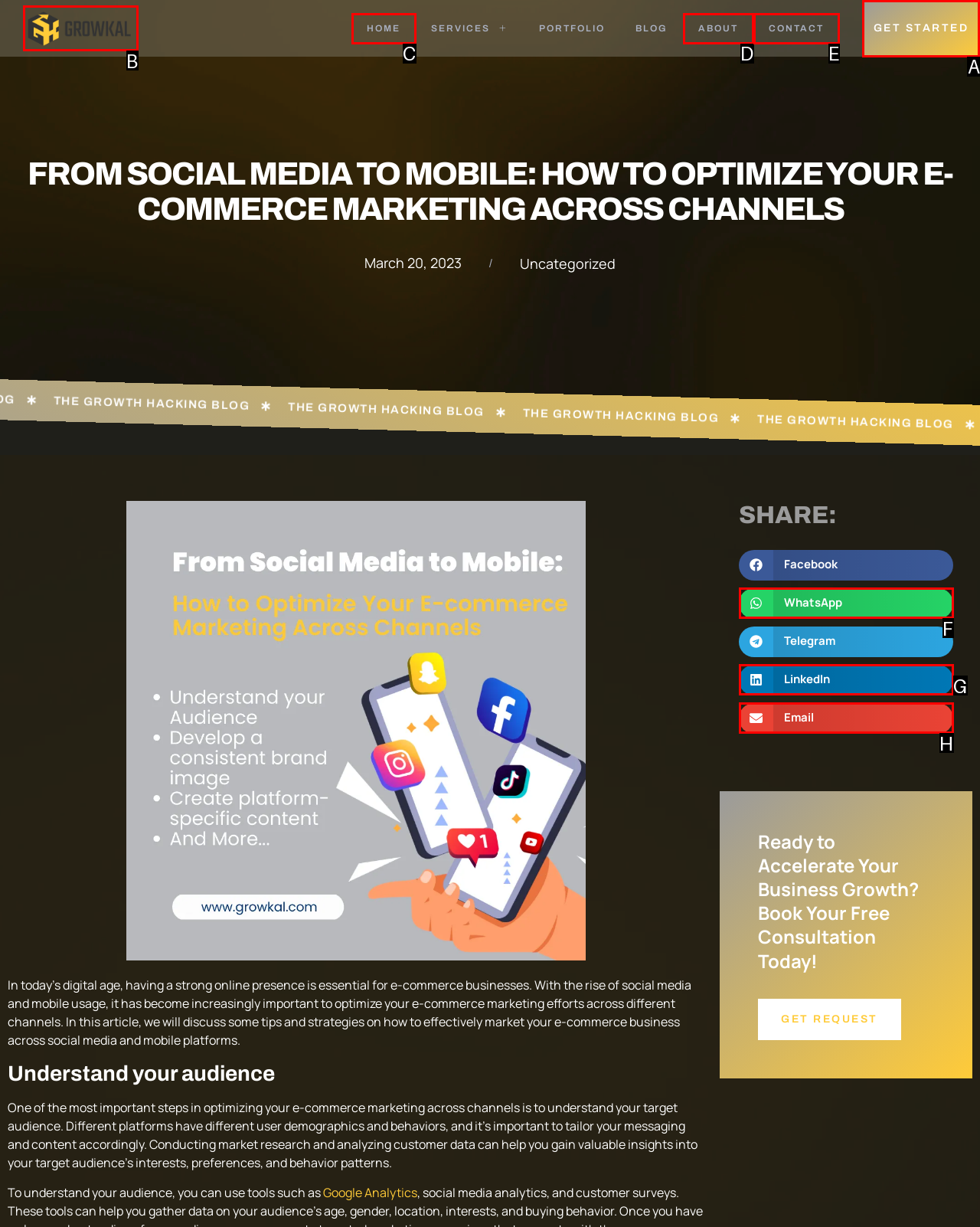Find the option that matches this description: alt="GrowKal logo final"
Provide the matching option's letter directly.

B